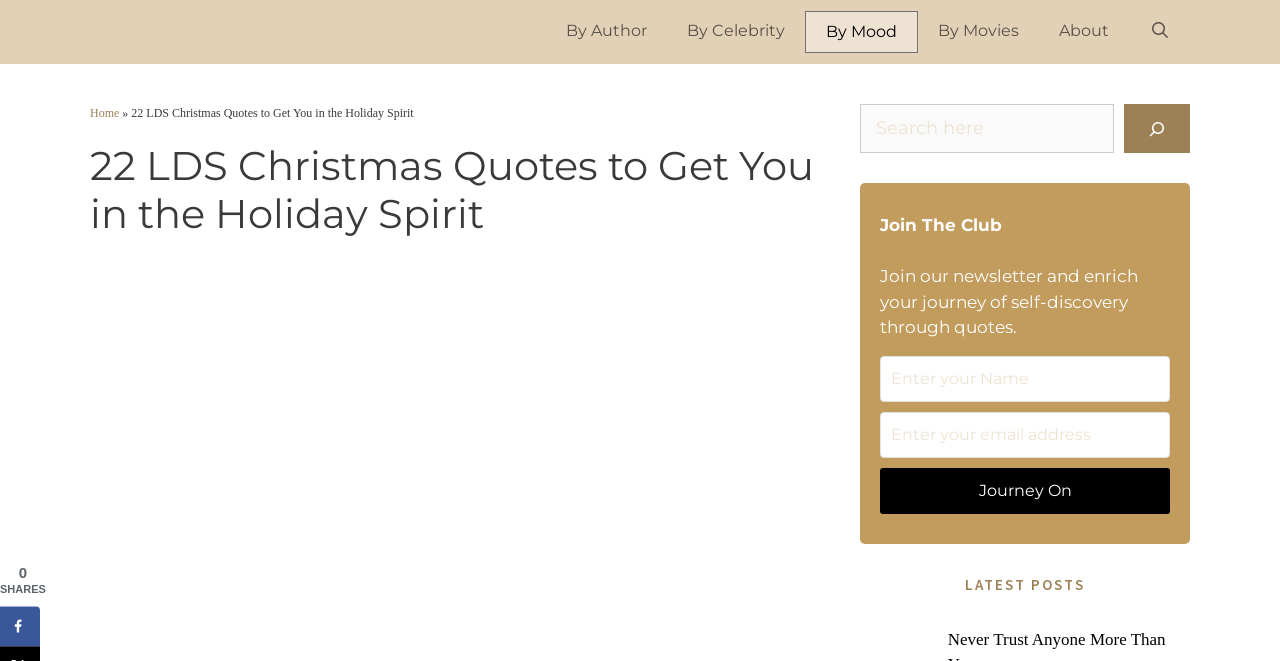Is there a search function available?
Using the image as a reference, give a one-word or short phrase answer.

Yes